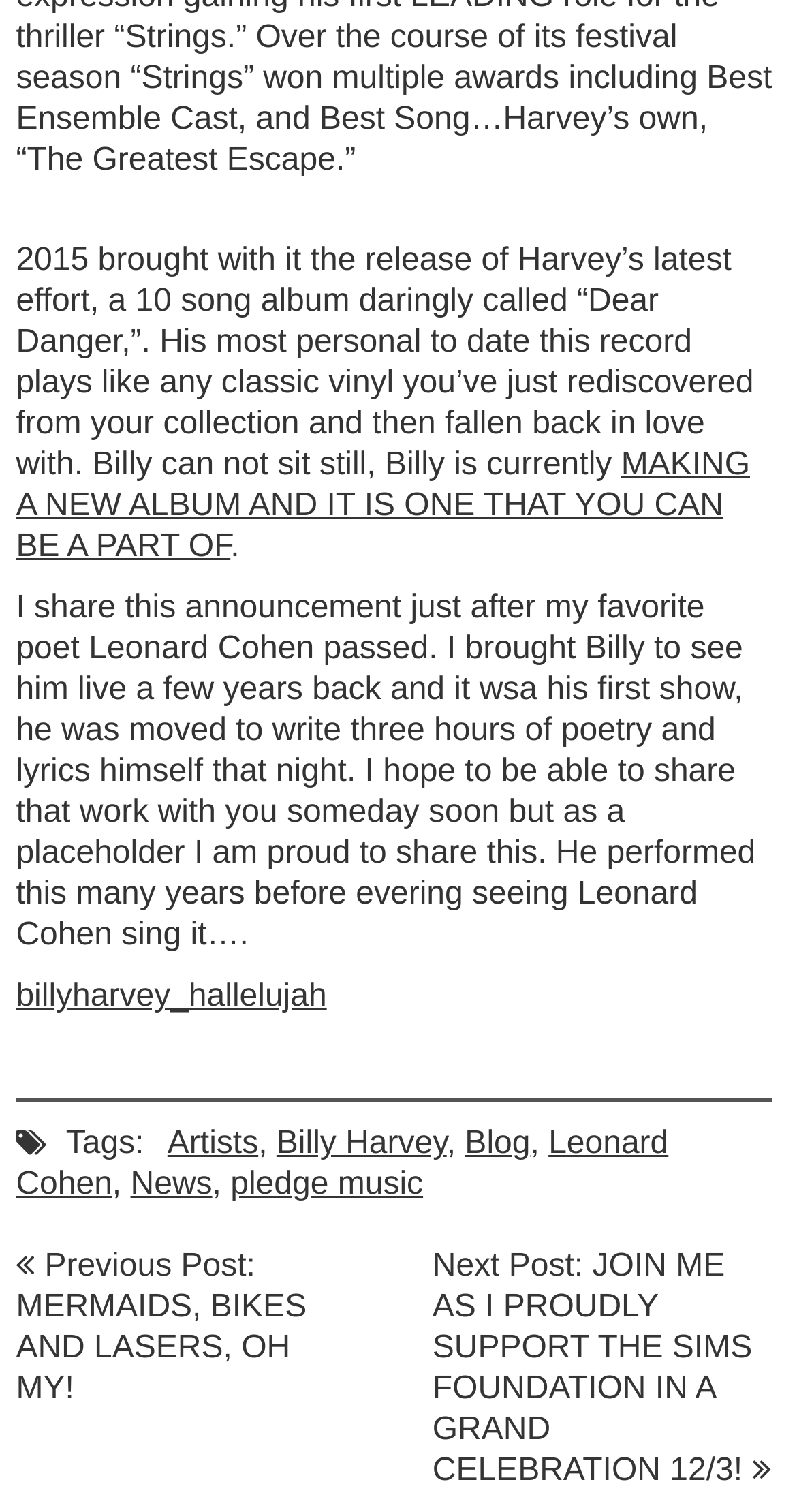Can you specify the bounding box coordinates of the area that needs to be clicked to fulfill the following instruction: "Go to the blog page"?

[0.583, 0.743, 0.665, 0.769]